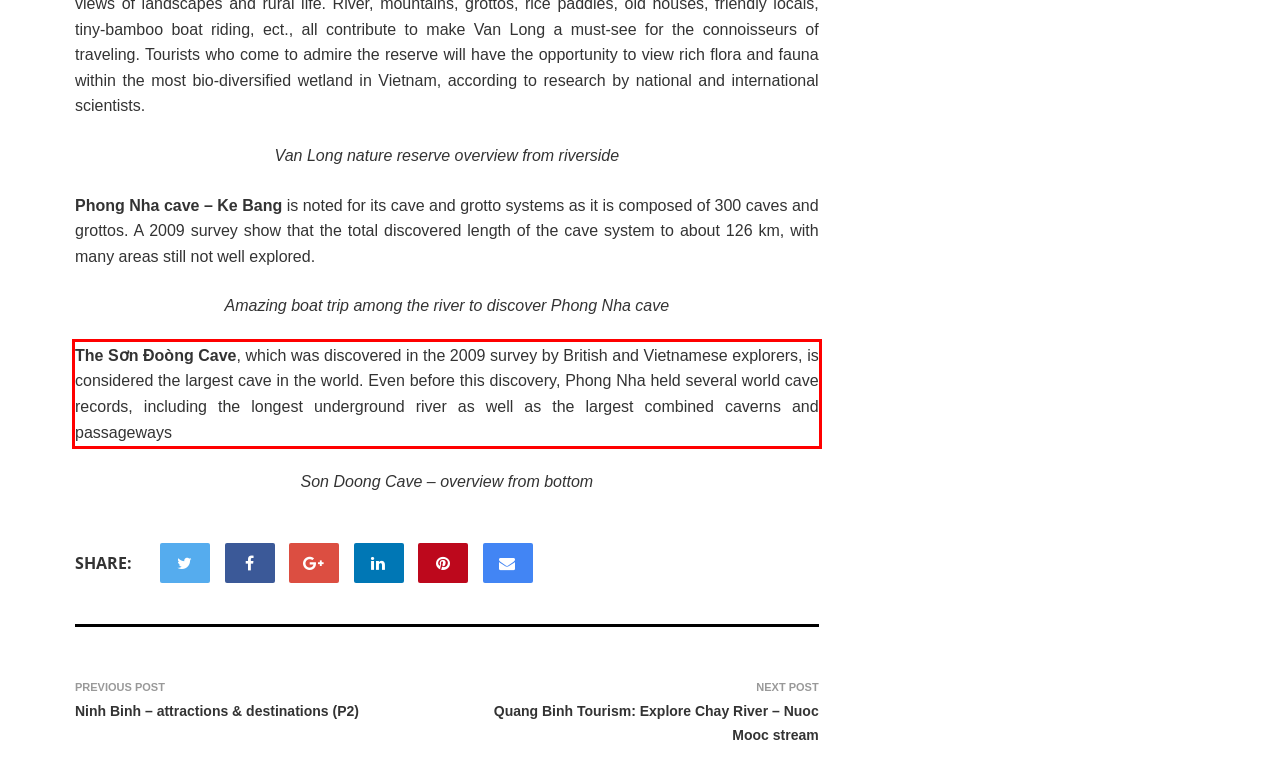You are provided with a screenshot of a webpage containing a red bounding box. Please extract the text enclosed by this red bounding box.

The Sơn Đoòng Cave, which was discovered in the 2009 survey by British and Vietnamese explorers, is considered the largest cave in the world. Even before this discovery, Phong Nha held several world cave records, including the longest underground river as well as the largest combined caverns and passageways